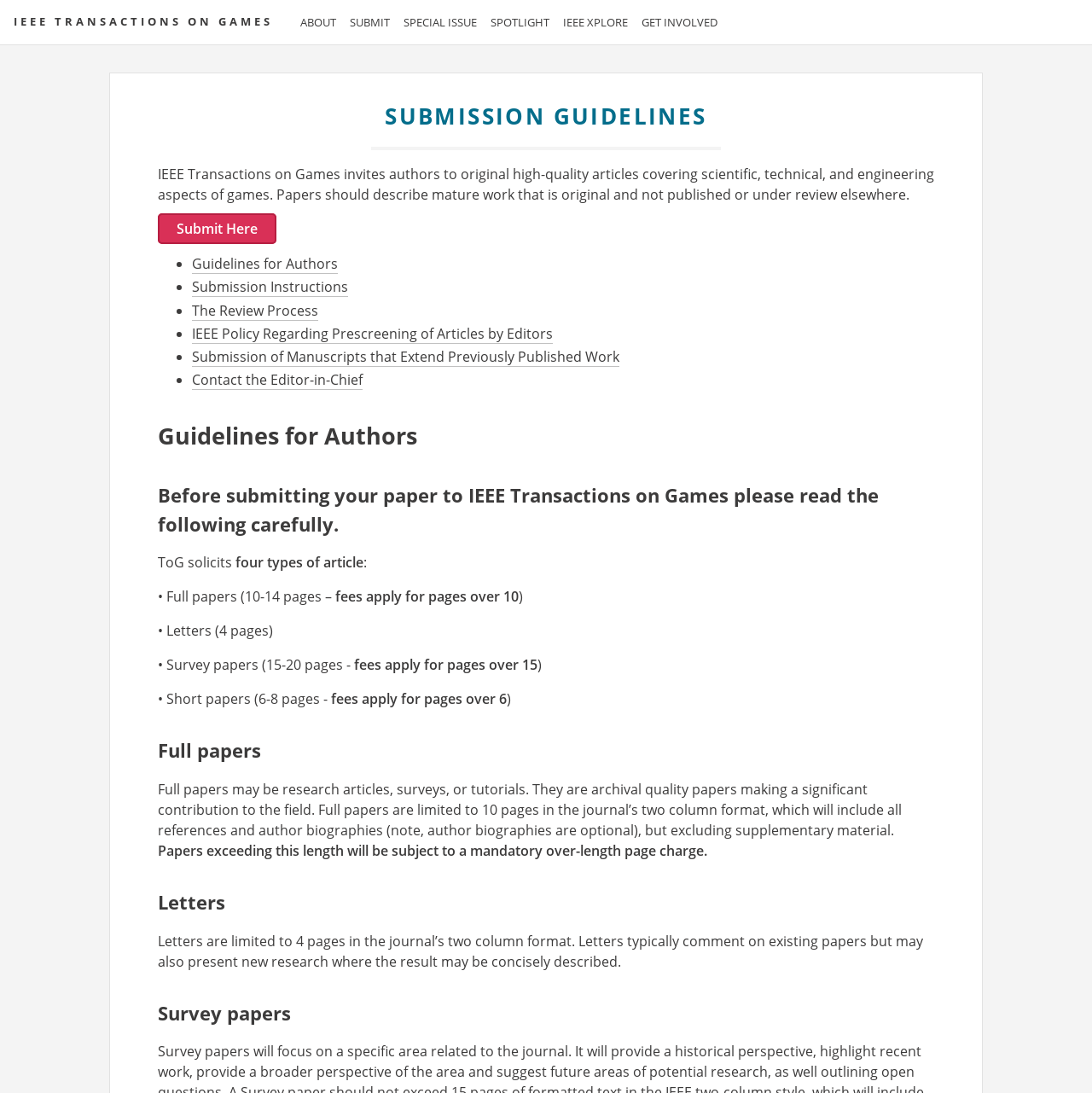Please specify the bounding box coordinates of the clickable region necessary for completing the following instruction: "Read the guidelines for authors". The coordinates must consist of four float numbers between 0 and 1, i.e., [left, top, right, bottom].

[0.176, 0.233, 0.309, 0.251]